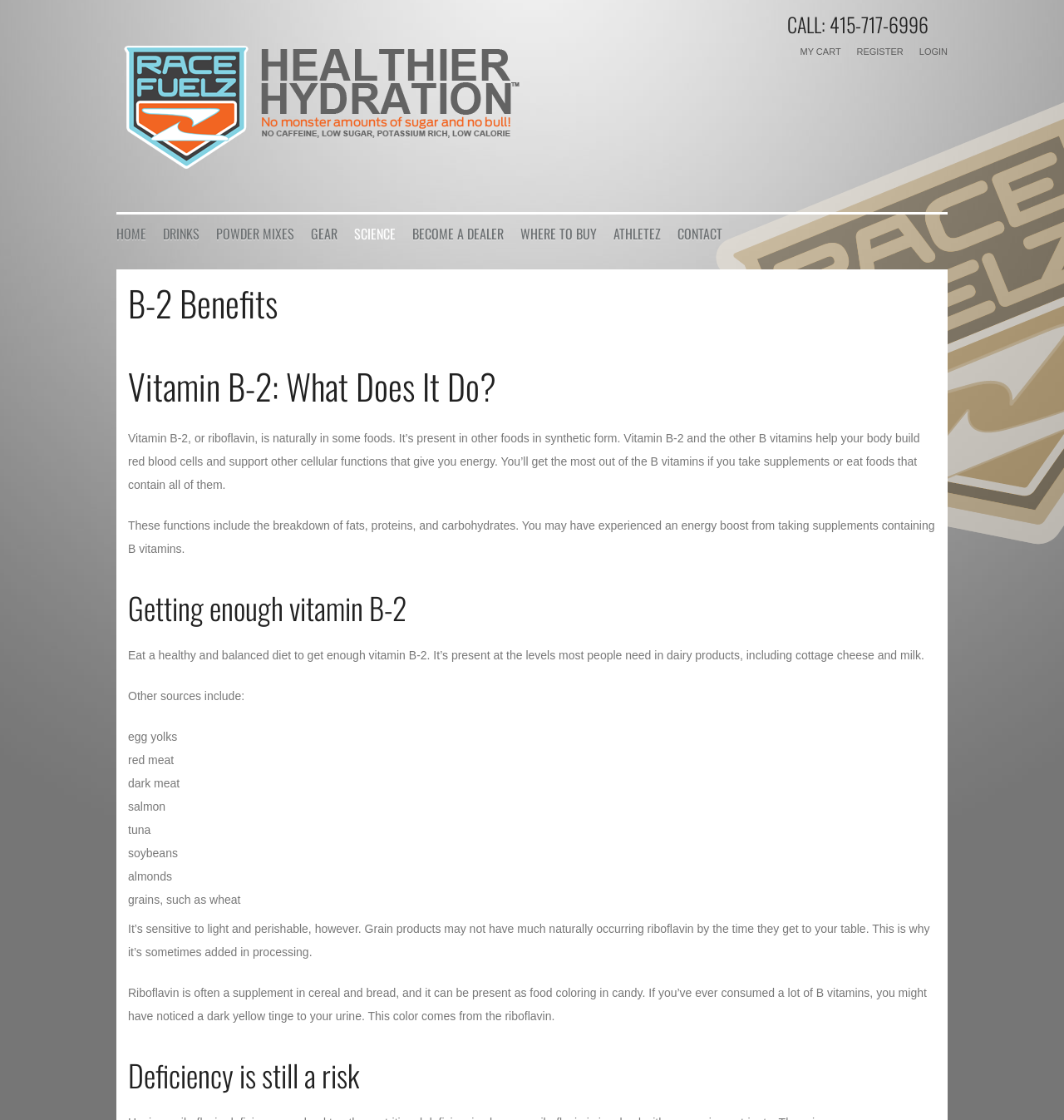Please locate the bounding box coordinates of the element's region that needs to be clicked to follow the instruction: "Call the phone number". The bounding box coordinates should be provided as four float numbers between 0 and 1, i.e., [left, top, right, bottom].

[0.739, 0.018, 0.891, 0.042]